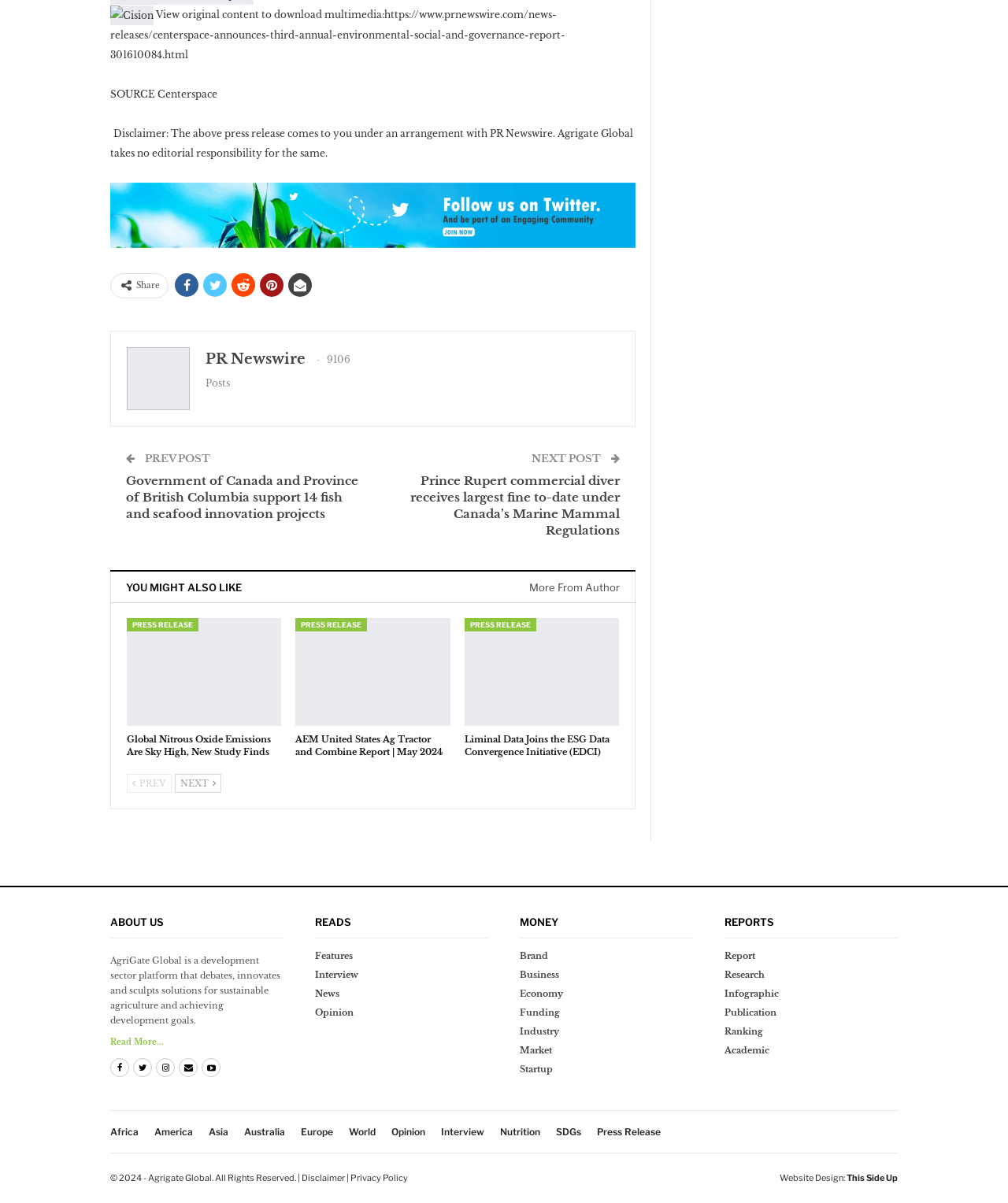Locate the bounding box coordinates of the segment that needs to be clicked to meet this instruction: "Read news about Government of Canada and Province of British Columbia".

[0.125, 0.393, 0.355, 0.433]